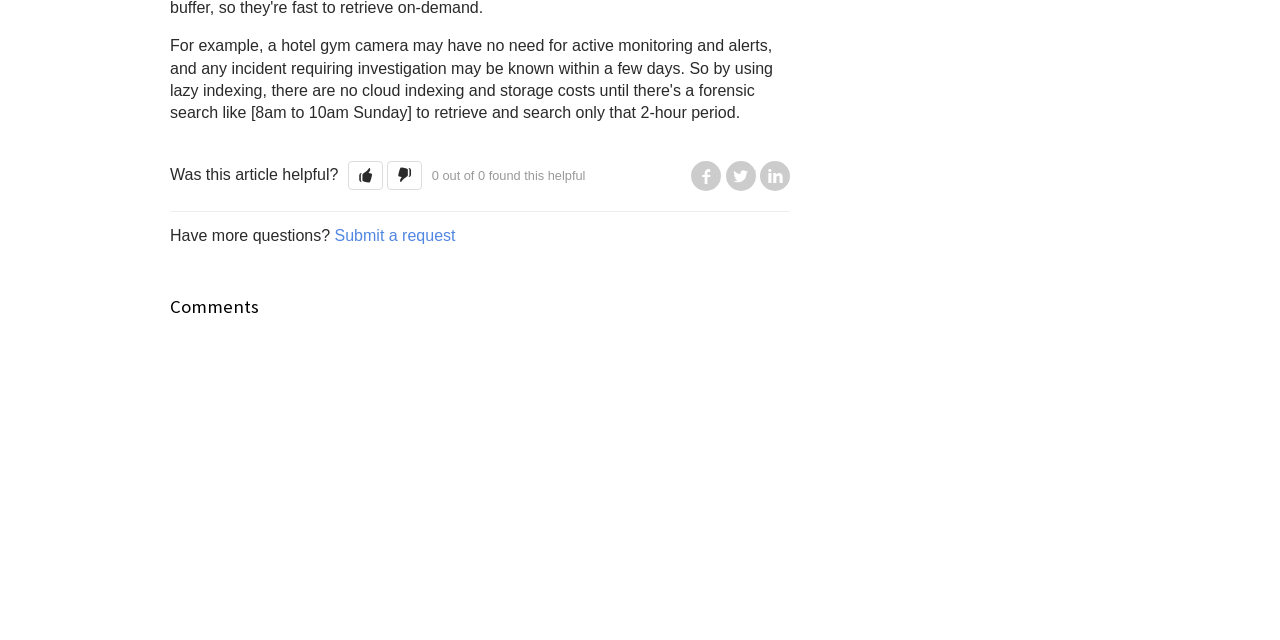Using the element description: "Submit a request", determine the bounding box coordinates for the specified UI element. The coordinates should be four float numbers between 0 and 1, [left, top, right, bottom].

[0.261, 0.354, 0.356, 0.381]